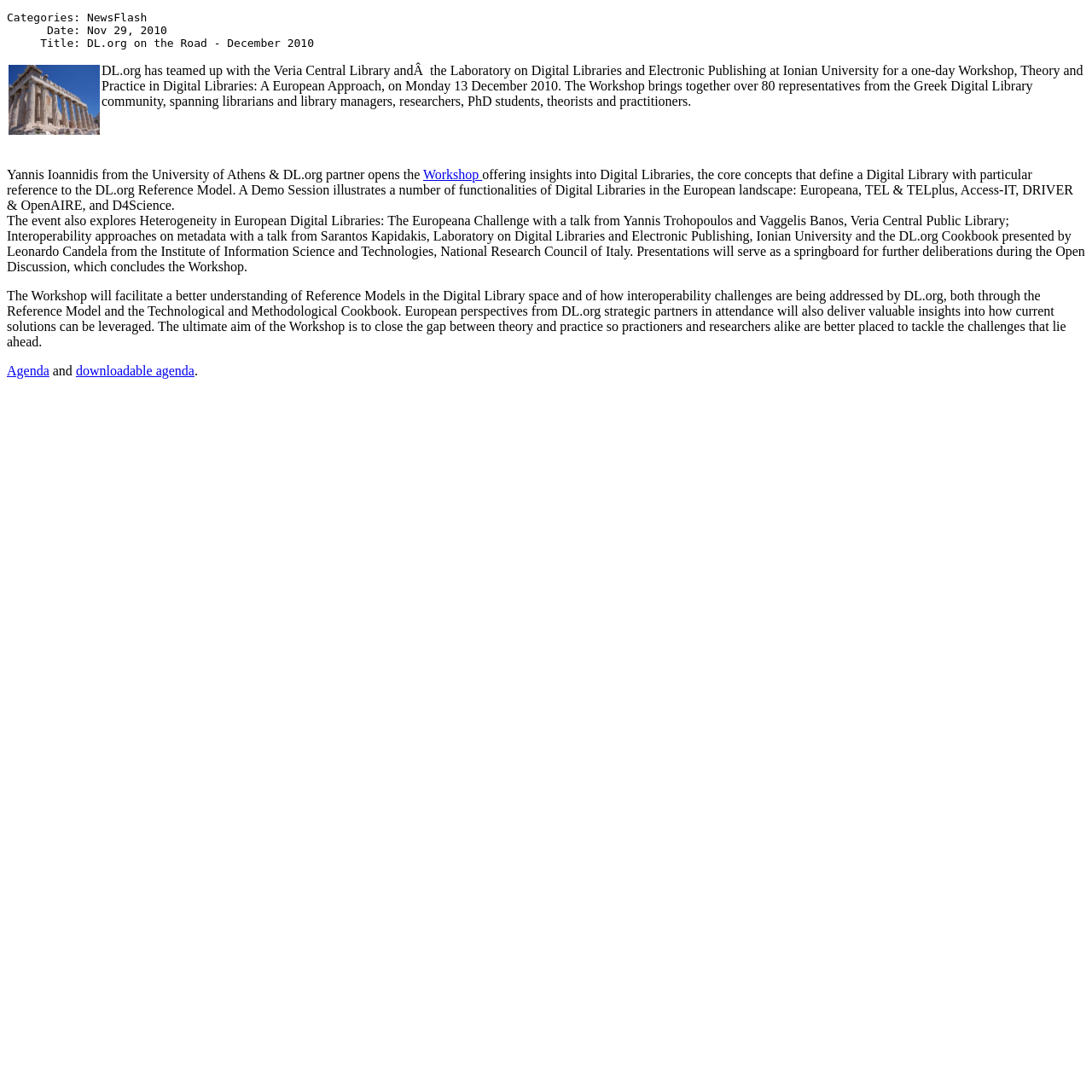Using the description: "downloadable agenda", determine the UI element's bounding box coordinates. Ensure the coordinates are in the format of four float numbers between 0 and 1, i.e., [left, top, right, bottom].

[0.069, 0.333, 0.178, 0.346]